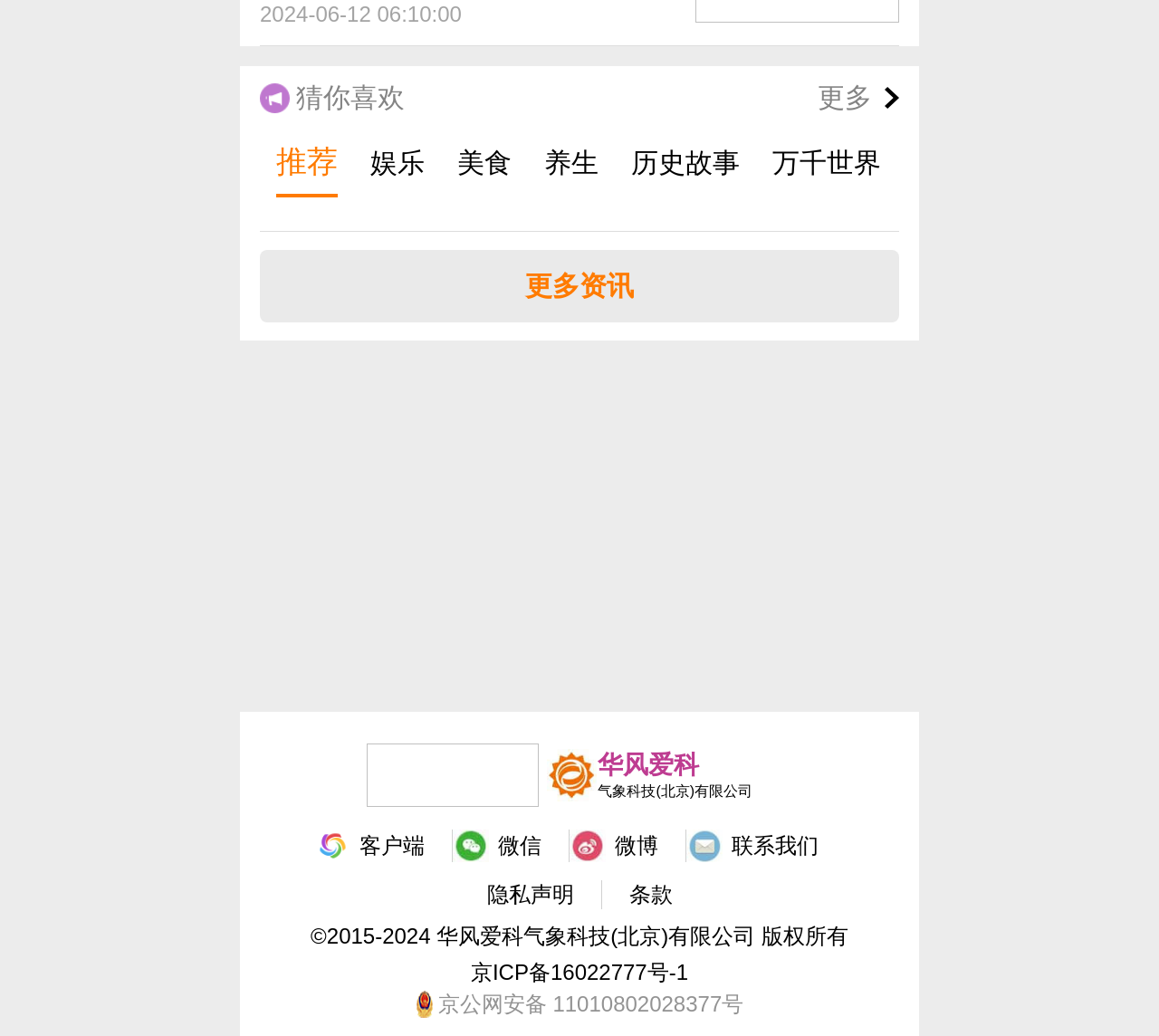Please identify the bounding box coordinates of where to click in order to follow the instruction: "Click on the '推荐' link".

[0.238, 0.125, 0.291, 0.191]